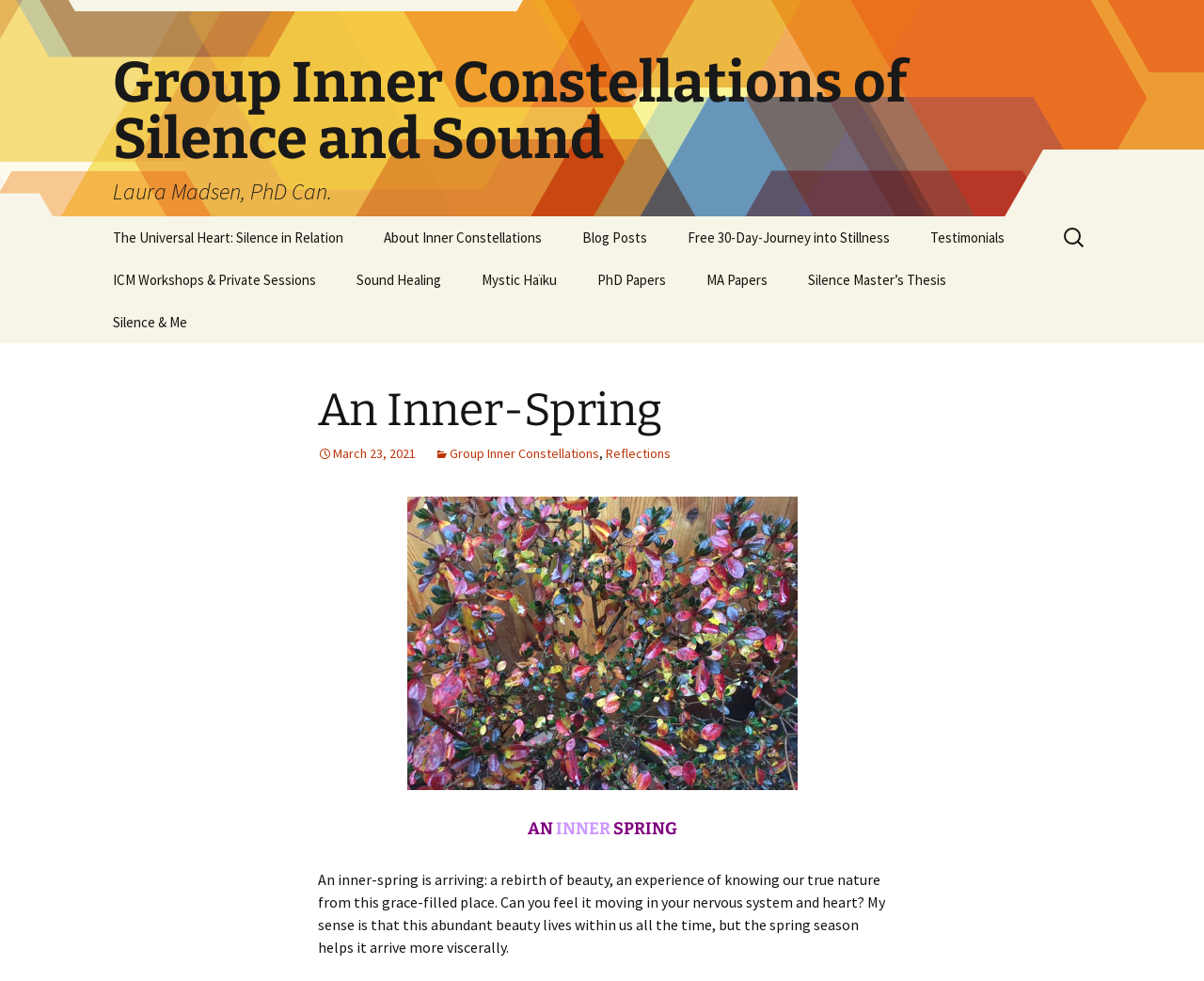Pinpoint the bounding box coordinates of the clickable element needed to complete the instruction: "Search for something". The coordinates should be provided as four float numbers between 0 and 1: [left, top, right, bottom].

[0.88, 0.221, 0.906, 0.263]